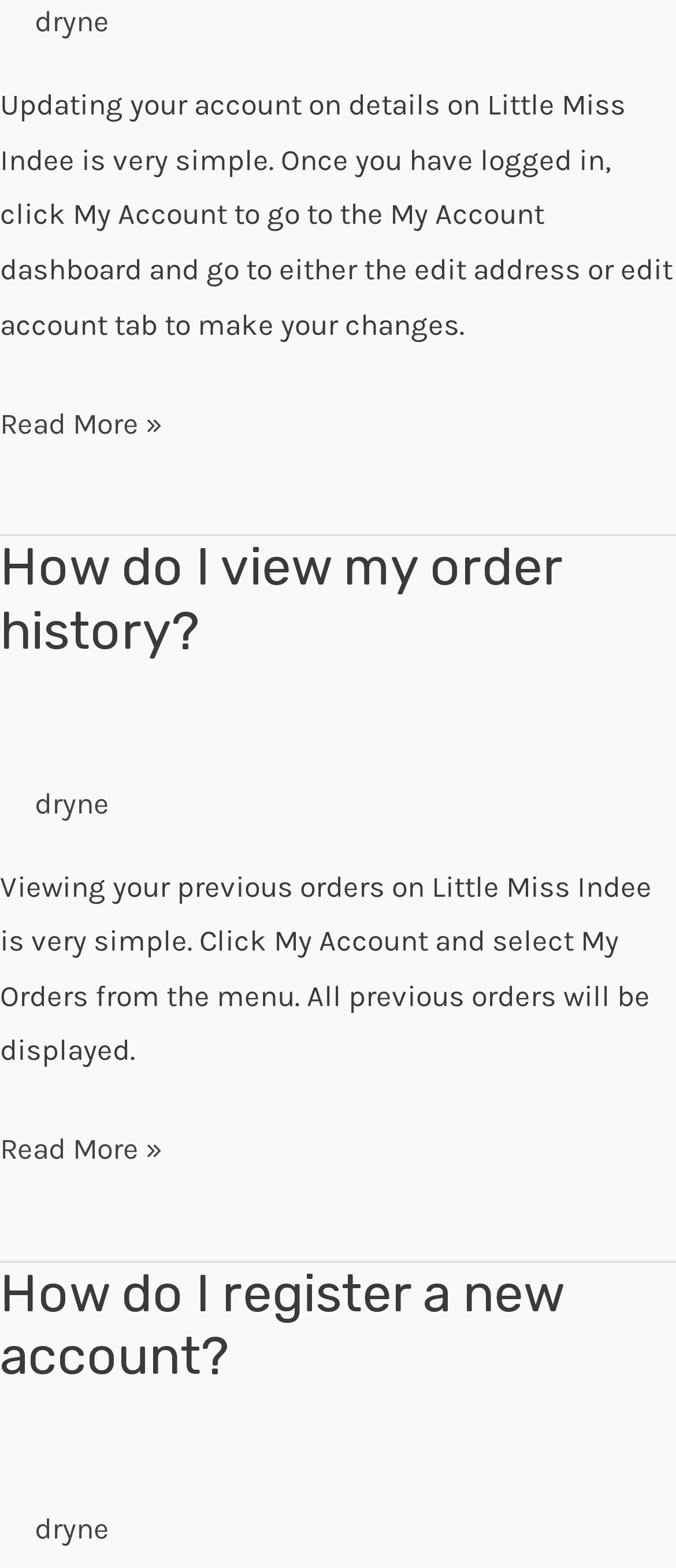What is the purpose of the My Account dashboard?
Please ensure your answer to the question is detailed and covers all necessary aspects.

Based on the webpage, it is mentioned that once you have logged in, you can click My Account to go to the My Account dashboard and go to either the edit address or edit account tab to make changes, and also to view previous orders by selecting My Orders from the menu.